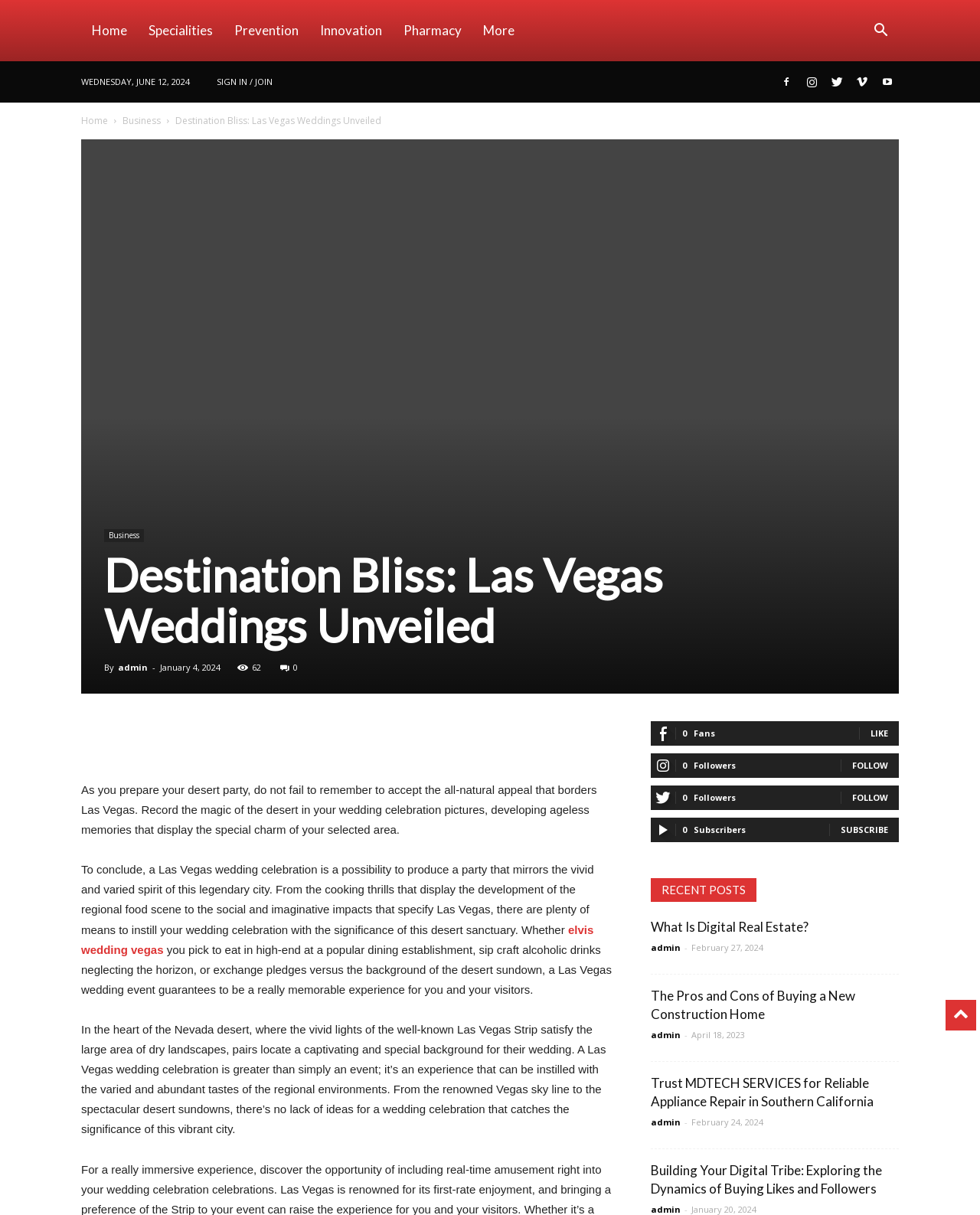Locate the bounding box coordinates of the area that needs to be clicked to fulfill the following instruction: "Click on the 'Home' link". The coordinates should be in the format of four float numbers between 0 and 1, namely [left, top, right, bottom].

None